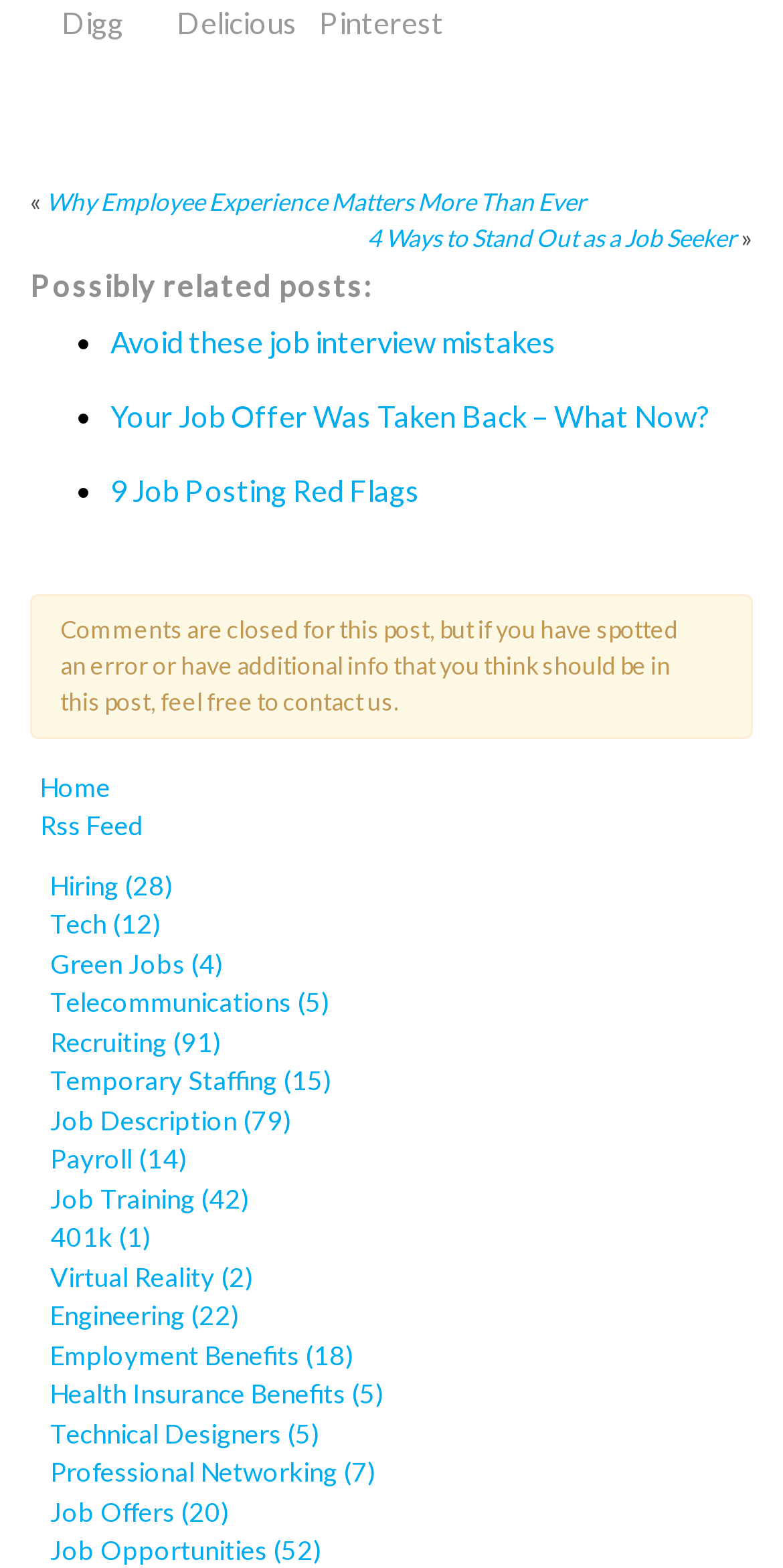What is the text of the first link in the possibly related posts section?
Could you answer the question in a detailed manner, providing as much information as possible?

I looked at the first link in the section with the heading 'Possibly related posts:' and found that the text is 'Avoid these job interview mistakes'.